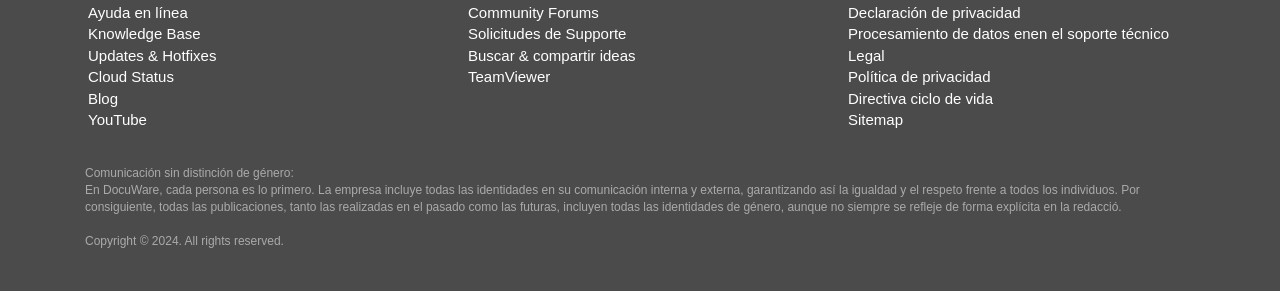Use a single word or phrase to respond to the question:
What is the purpose of the 'TeamViewer' link?

Remote support